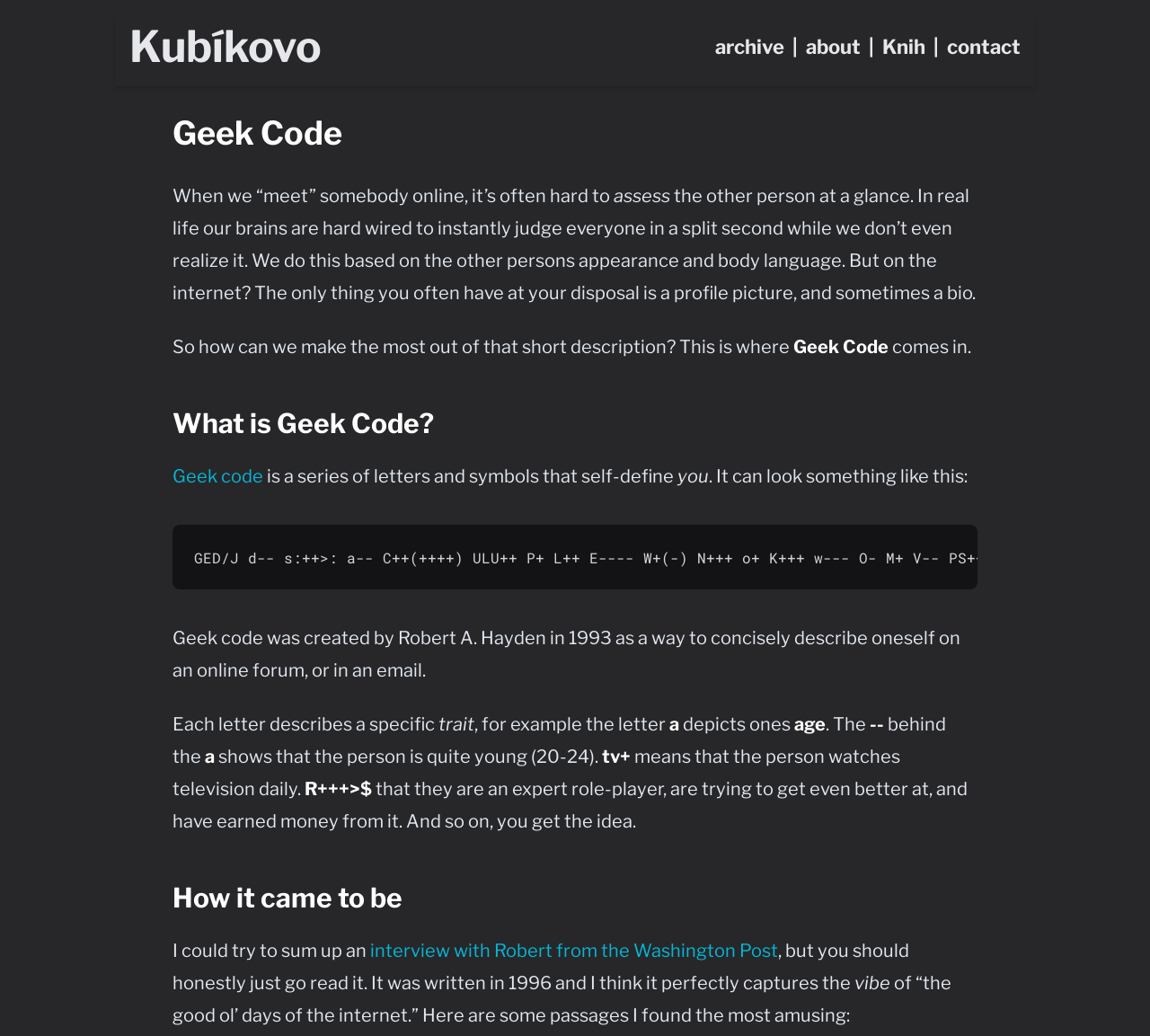Who created Geek Code?
Based on the image, give a concise answer in the form of a single word or short phrase.

Robert A. Hayden